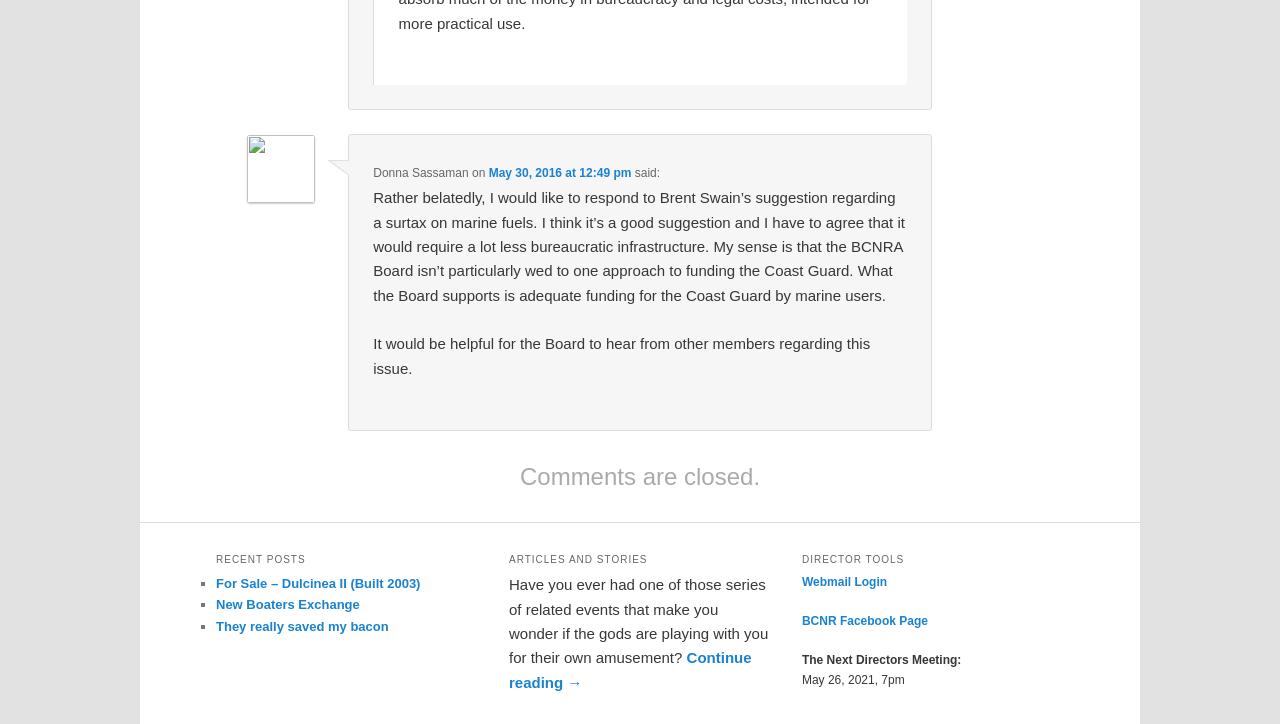Please provide the bounding box coordinates for the element that needs to be clicked to perform the following instruction: "View recent posts". The coordinates should be given as four float numbers between 0 and 1, i.e., [left, top, right, bottom].

[0.169, 0.756, 0.373, 0.792]